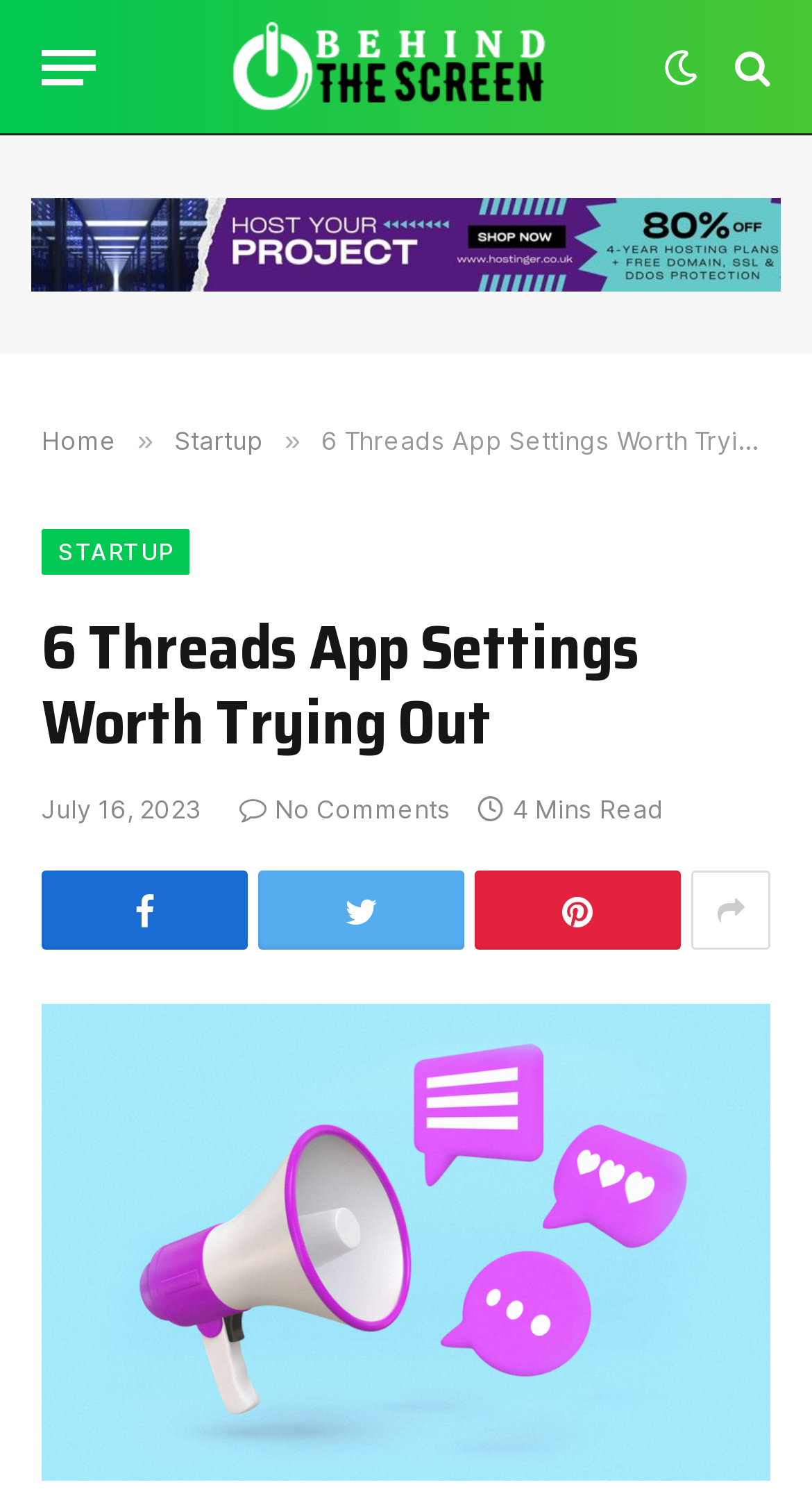Could you locate the bounding box coordinates for the section that should be clicked to accomplish this task: "View the article".

[0.051, 0.671, 0.949, 0.99]